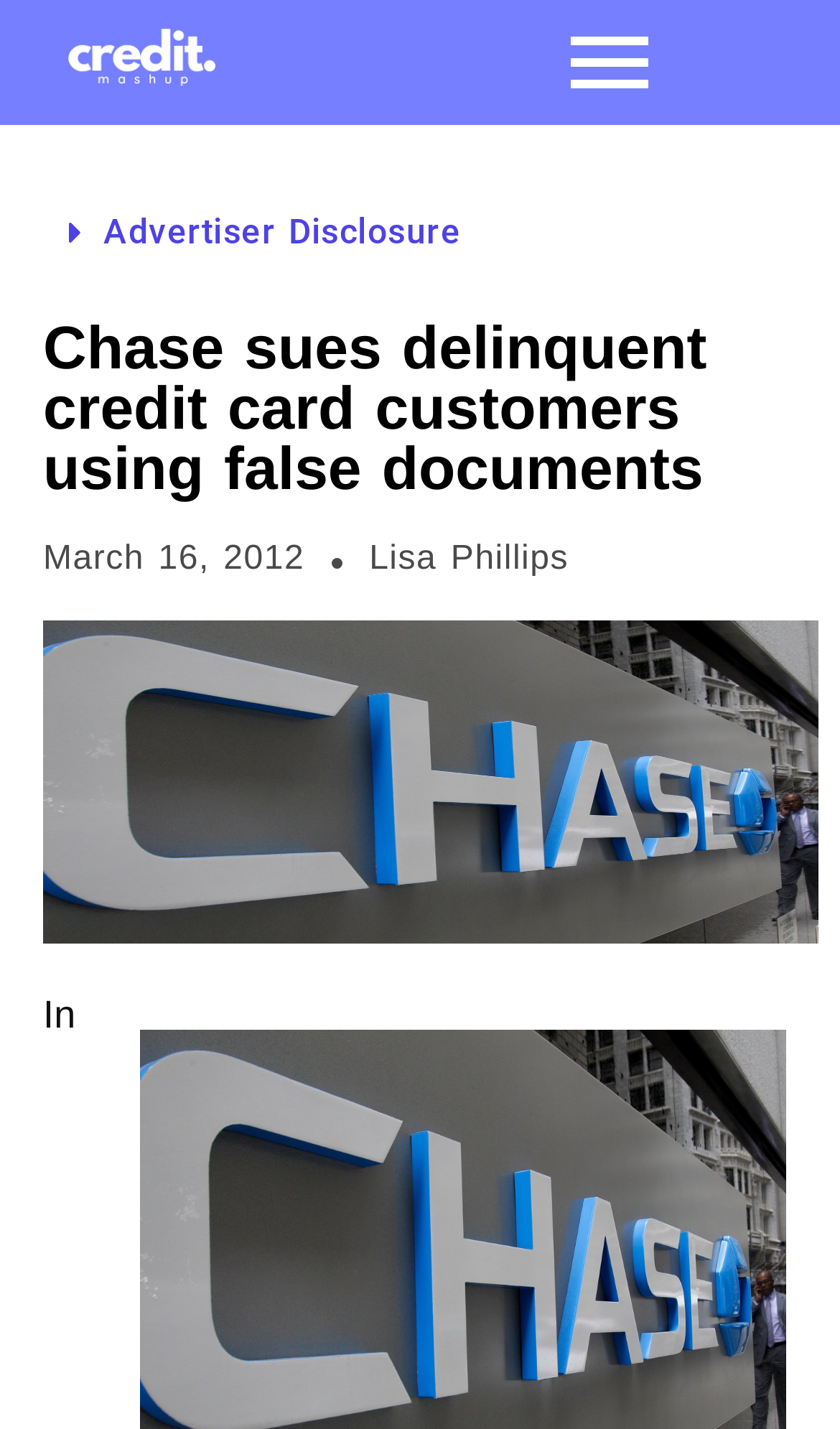Based on what you see in the screenshot, provide a thorough answer to this question: What is the purpose of the button?

I found the purpose of the button by looking at the button element with the text 'Advertiser Disclosure' which is located at the coordinates [0.051, 0.133, 0.974, 0.193]. This suggests that the button is used to disclose information about advertisers.